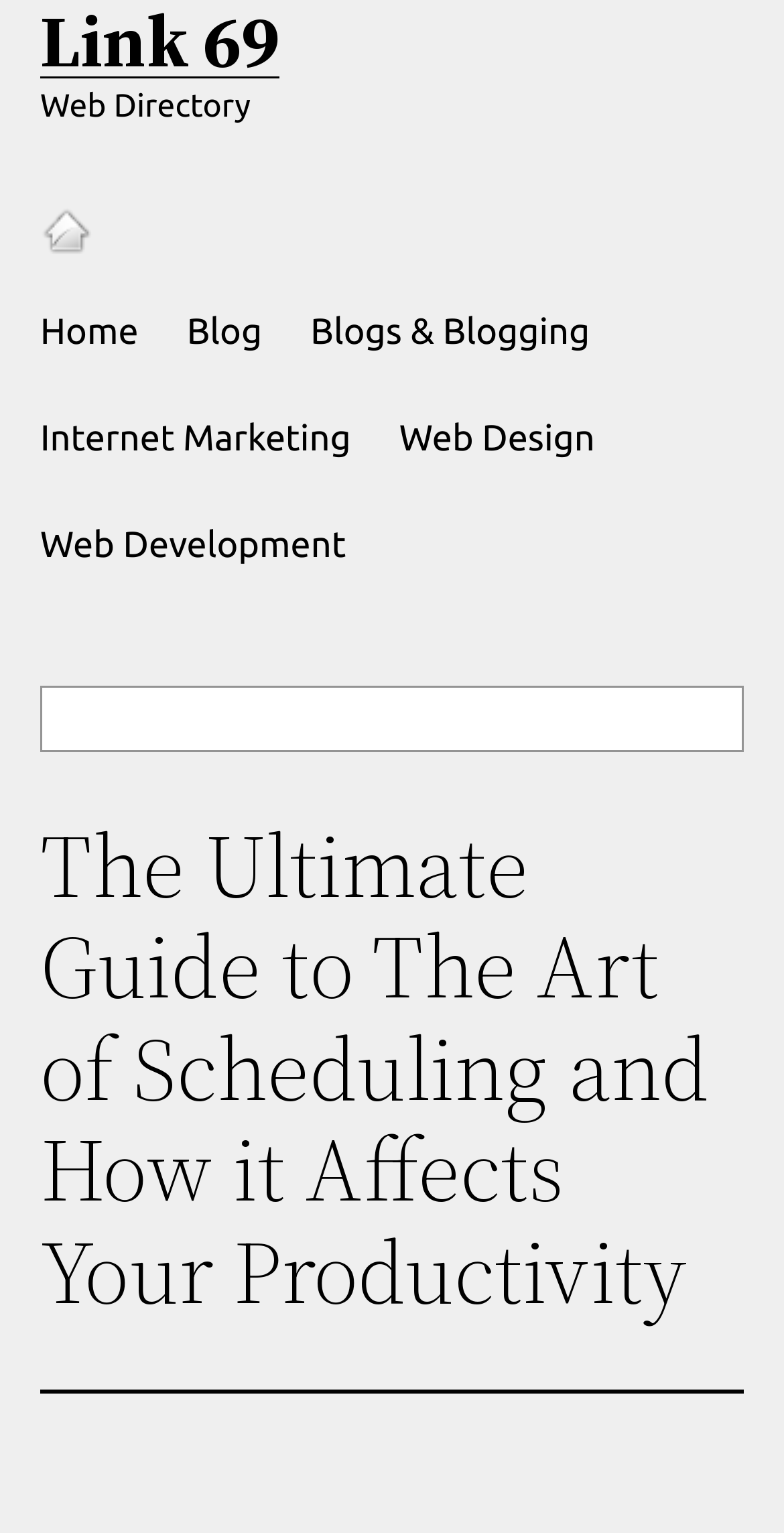What is the topic of the main article?
Provide a fully detailed and comprehensive answer to the question.

The main article on the webpage is titled 'The Ultimate Guide to The Art of Scheduling and How it Affects Your Productivity', indicating that the topic is related to scheduling and its impact on productivity.